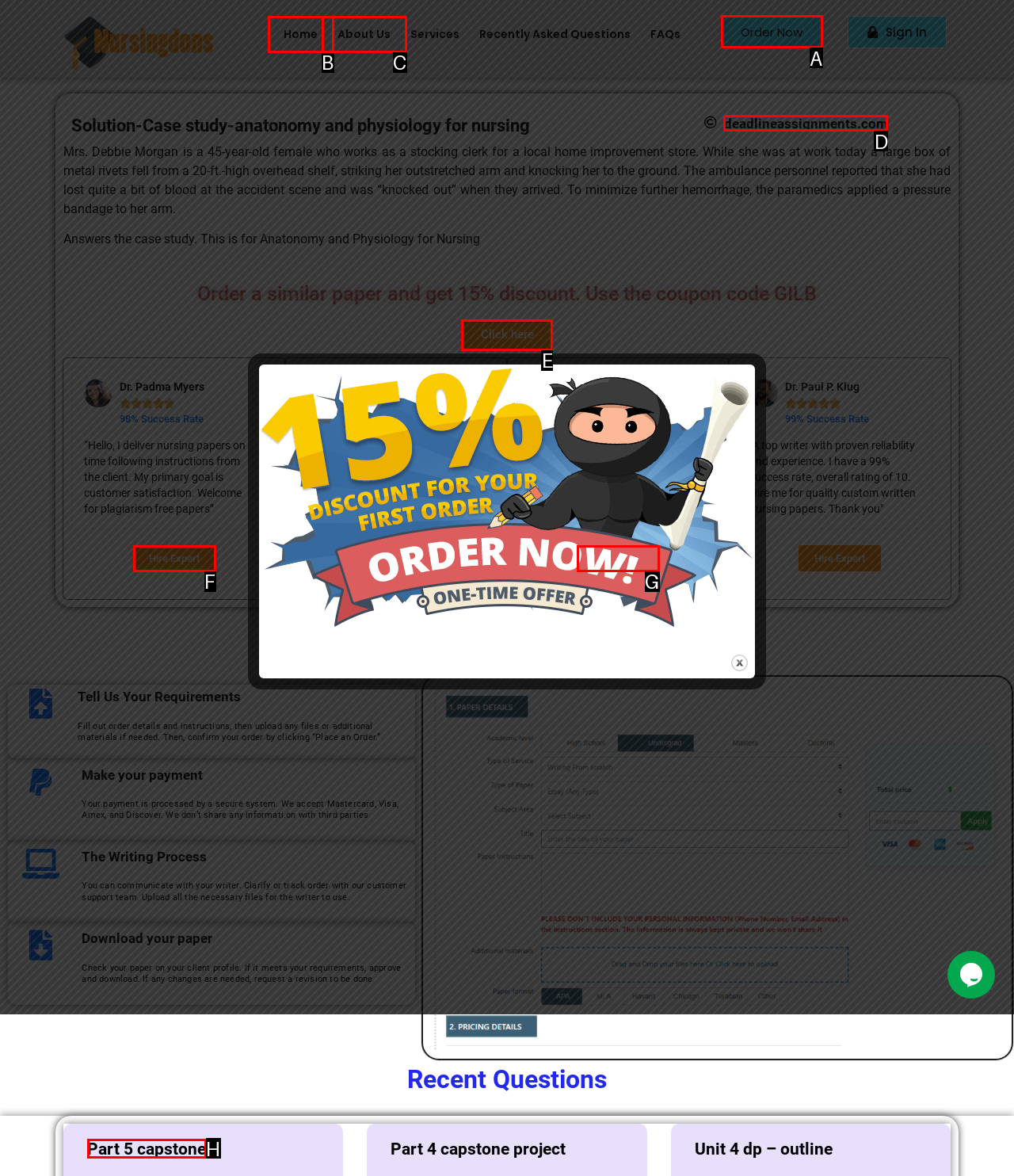Decide which UI element to click to accomplish the task: Click the 'Order Now' button
Respond with the corresponding option letter.

A